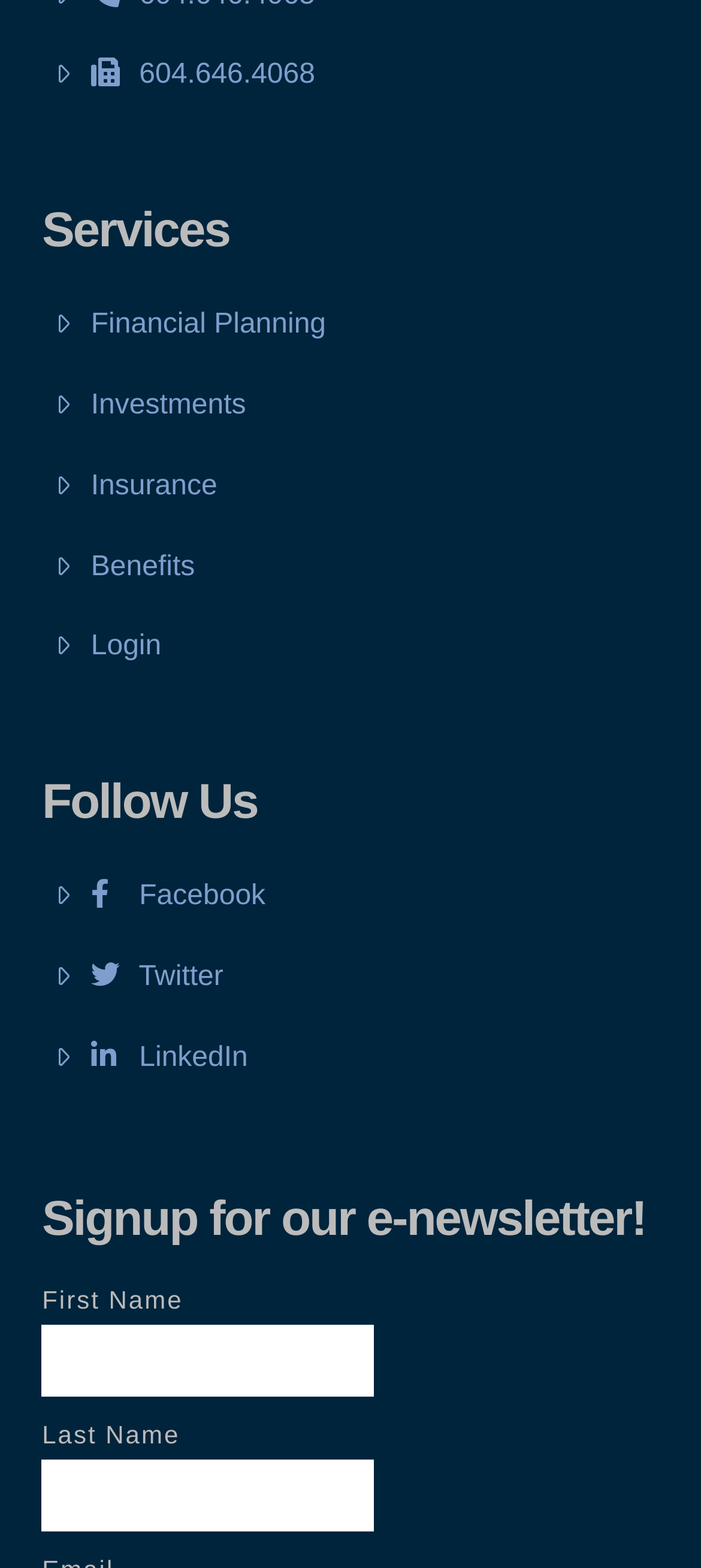What is the phone number on the top left?
Please give a detailed and elaborate explanation in response to the question.

I found the phone number by looking at the top left corner of the webpage, where there is a link element with the text ' 604.646.4068'. The '' is likely a phone icon, and the numbers following it are the phone number.